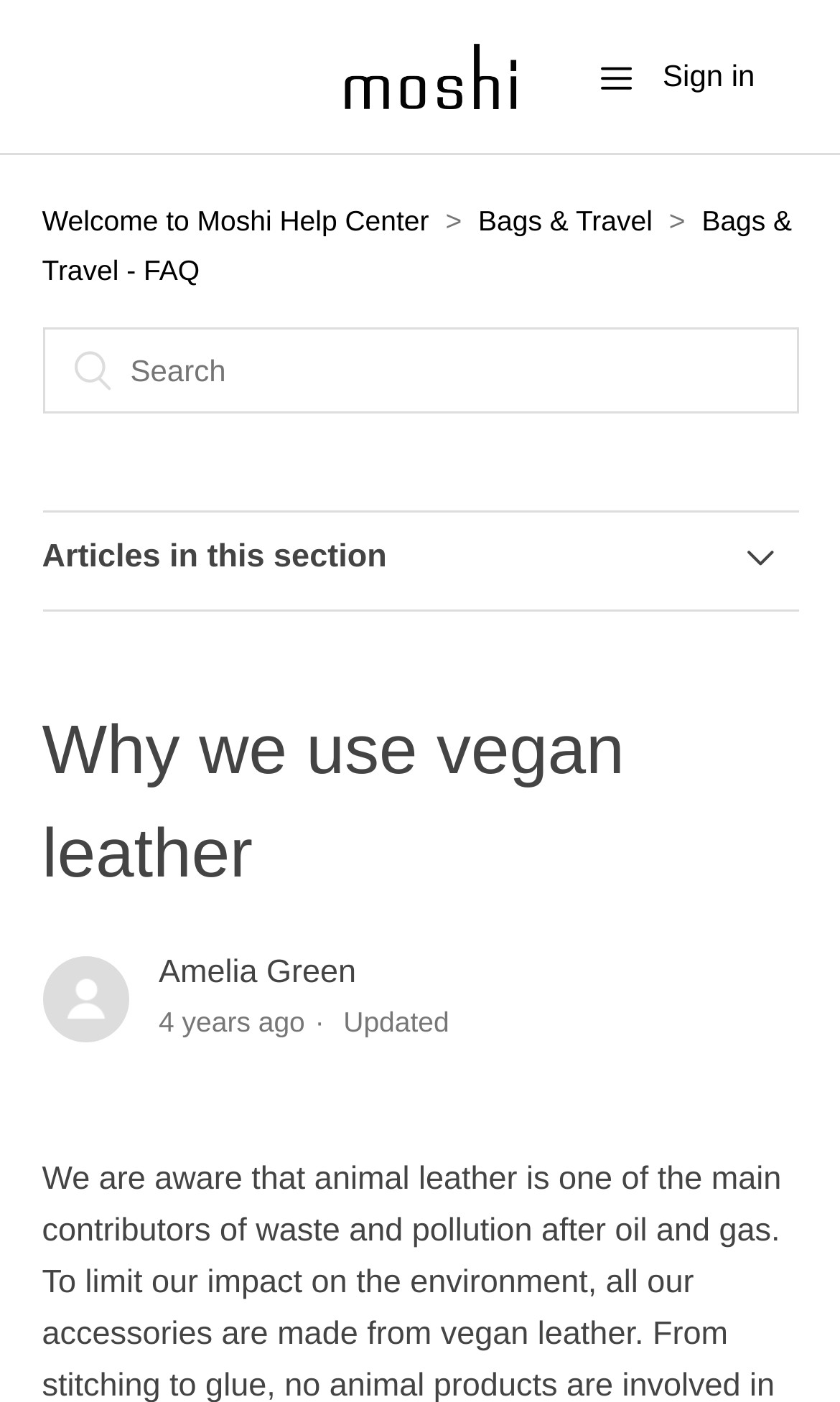Please find the bounding box coordinates of the element that must be clicked to perform the given instruction: "Click the logo". The coordinates should be four float numbers from 0 to 1, i.e., [left, top, right, bottom].

[0.41, 0.061, 0.616, 0.087]